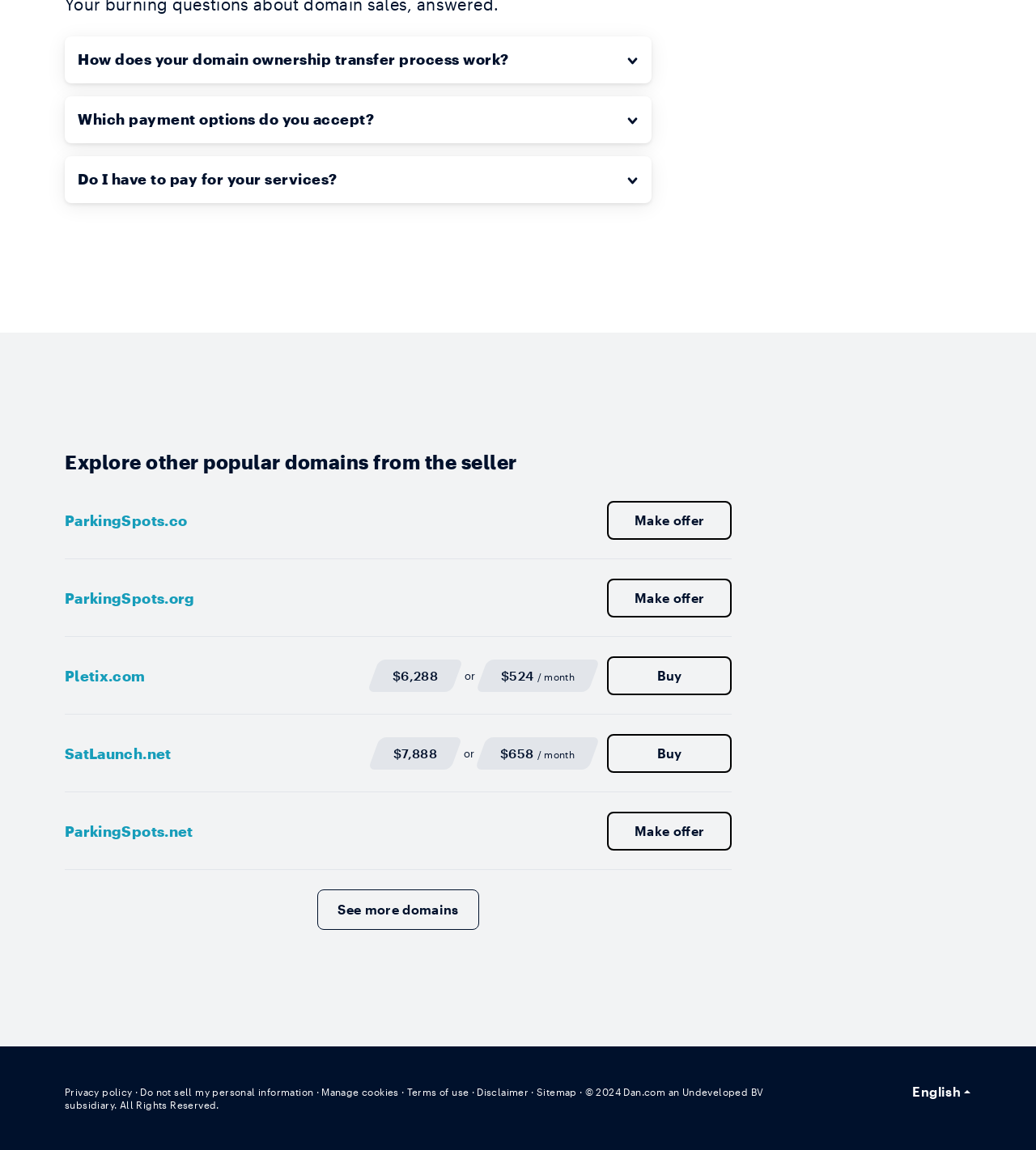Specify the bounding box coordinates of the region I need to click to perform the following instruction: "See more domains". The coordinates must be four float numbers in the range of 0 to 1, i.e., [left, top, right, bottom].

[0.306, 0.773, 0.462, 0.808]